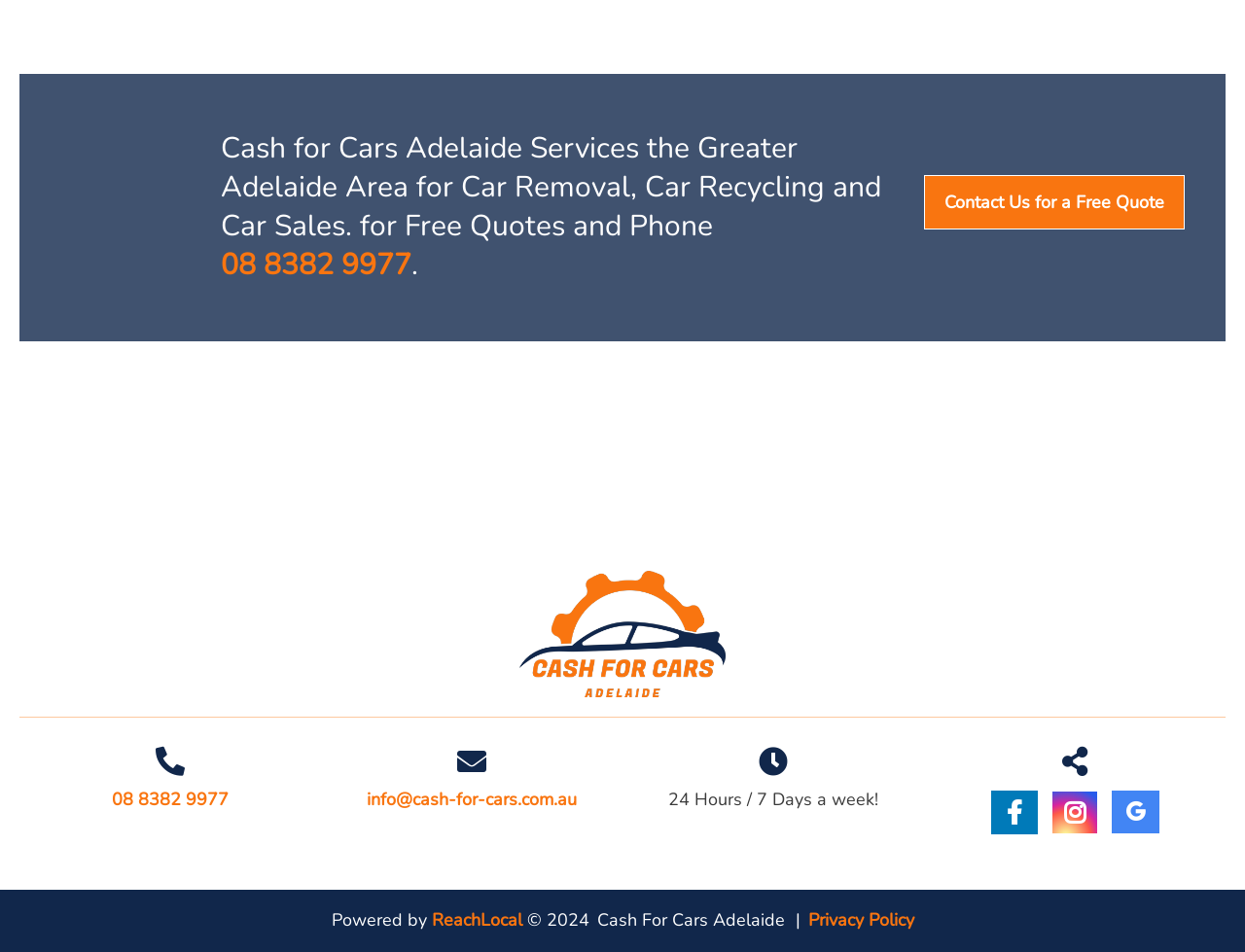Find the bounding box coordinates for the UI element whose description is: "ReachLocal". The coordinates should be four float numbers between 0 and 1, in the format [left, top, right, bottom].

[0.346, 0.954, 0.419, 0.979]